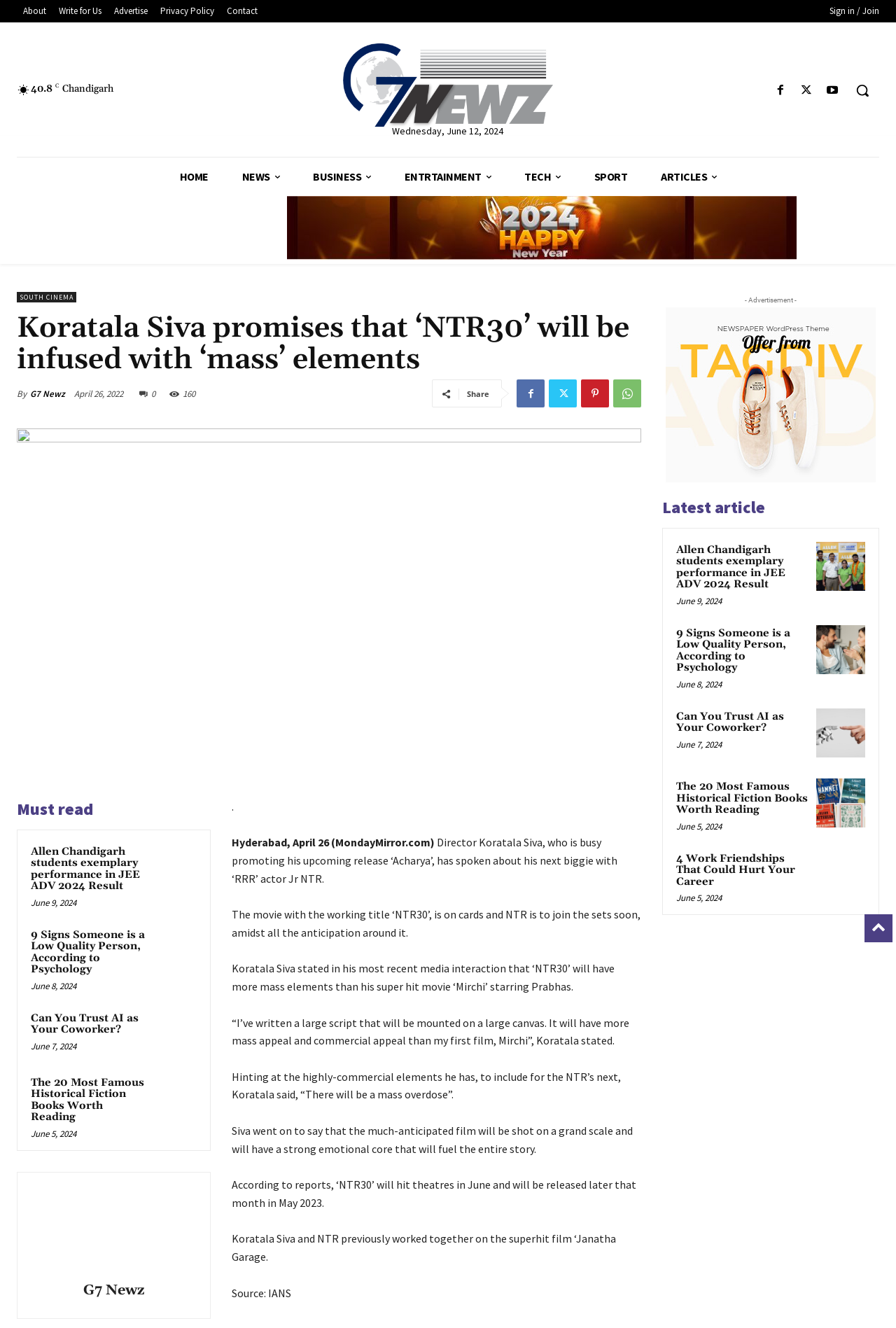Please find and give the text of the main heading on the webpage.

Koratala Siva promises that ‘NTR30’ will be infused with ‘mass’ elements